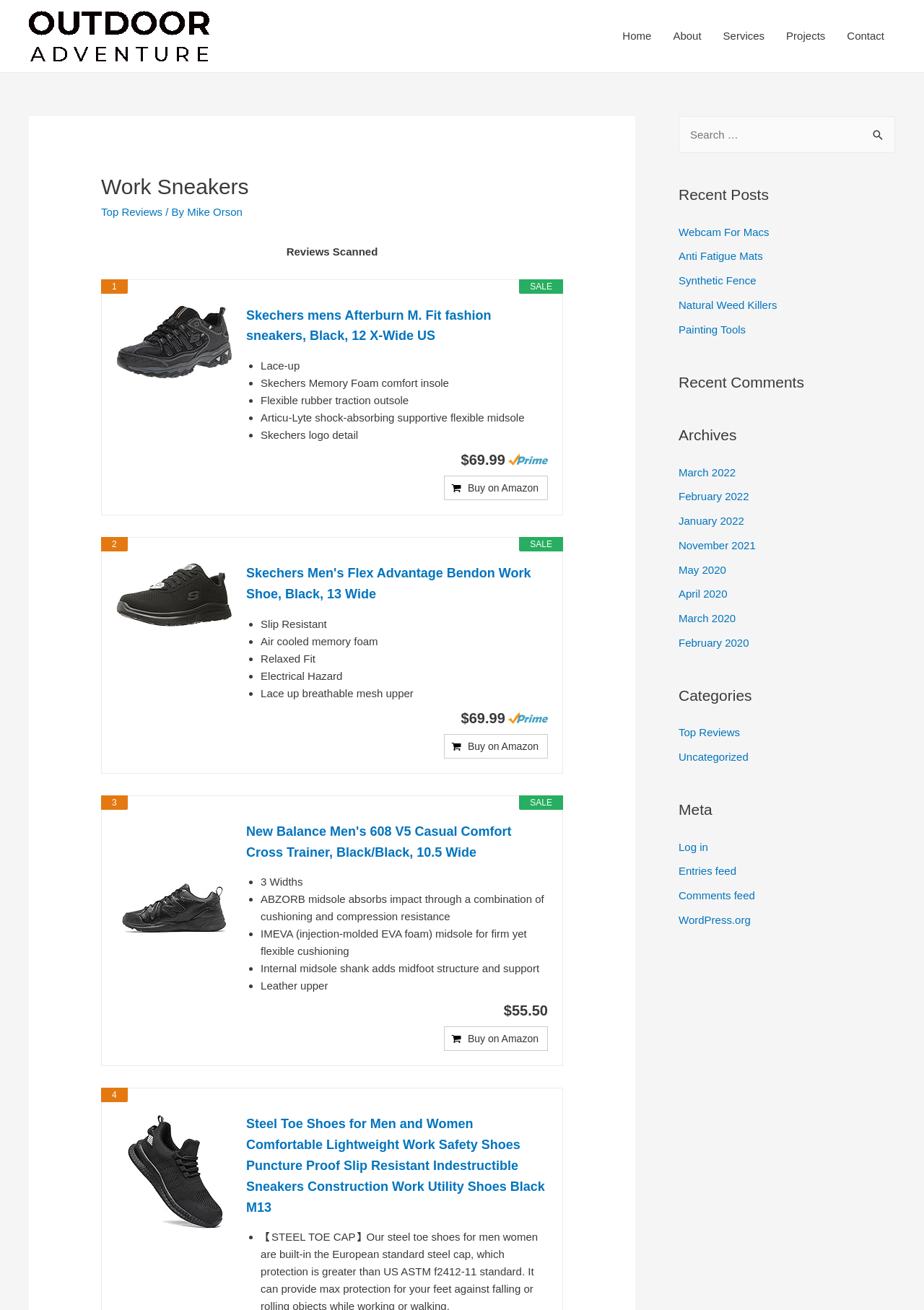Using the image as a reference, answer the following question in as much detail as possible:
What is the purpose of this webpage?

Based on the webpage content, it appears that the purpose of this webpage is to review and compare different work sneakers, providing information about their features, prices, and where to buy them.